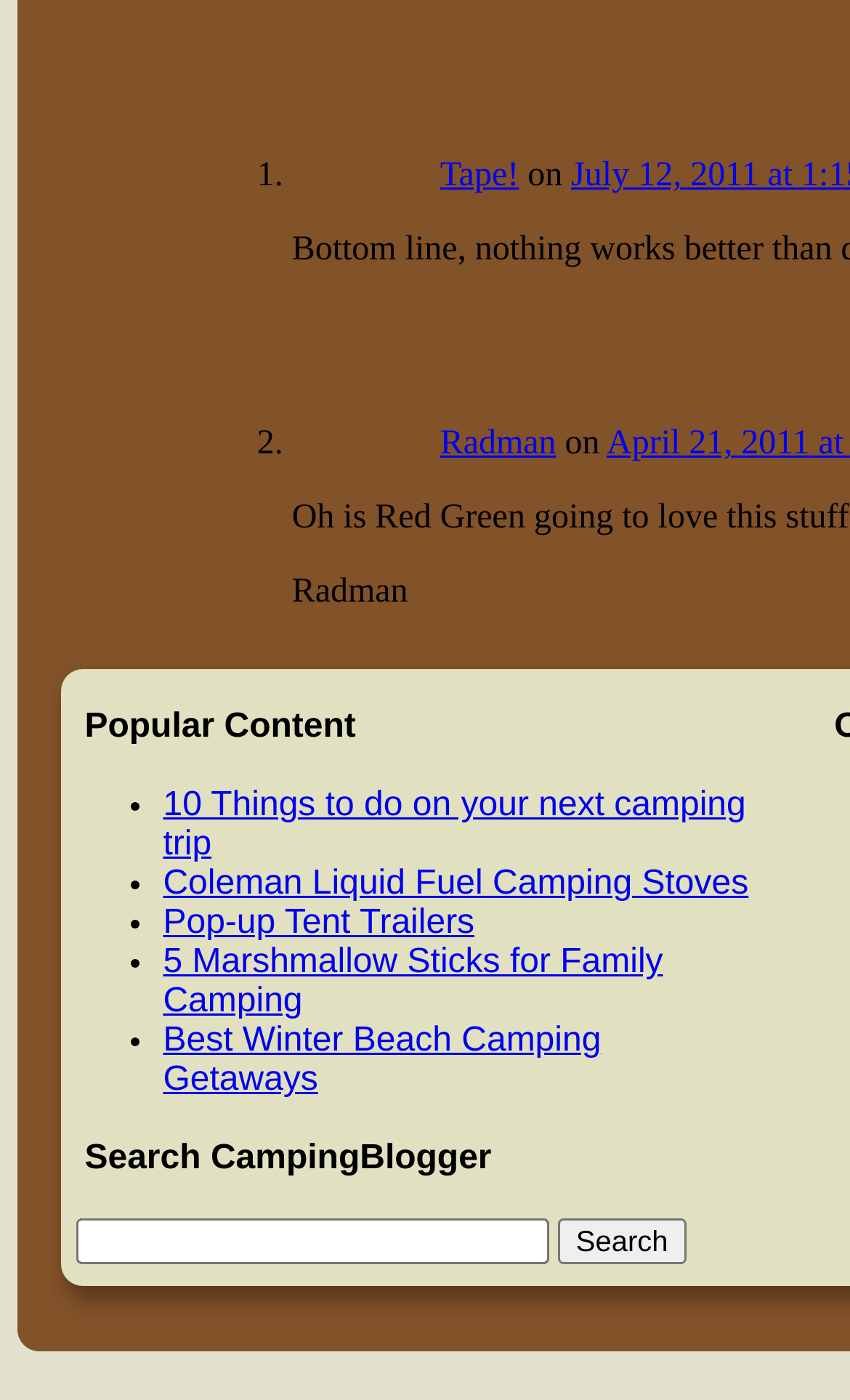Please answer the following question using a single word or phrase: What is the purpose of the textbox?

Search